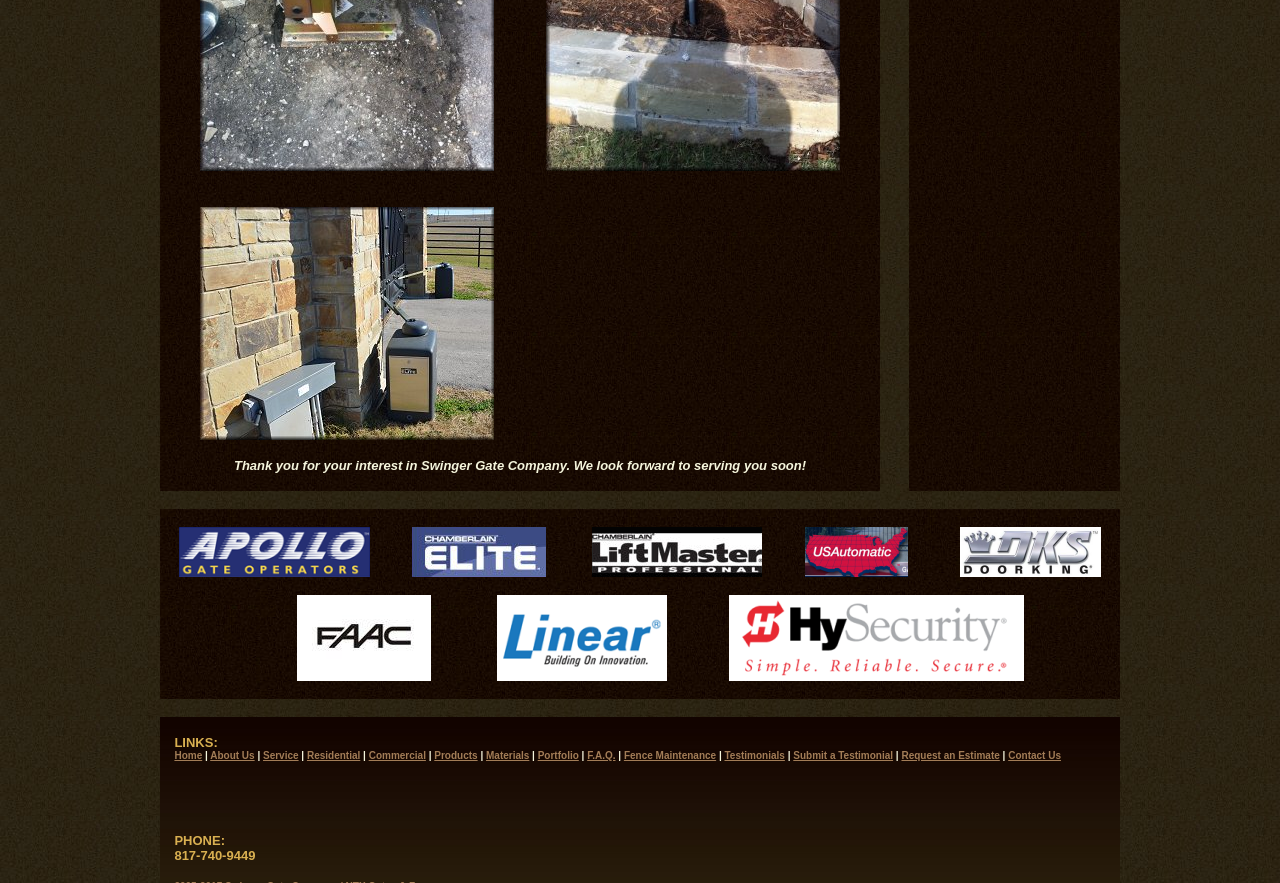Locate the bounding box of the UI element with the following description: "Submit a Testimonial".

[0.62, 0.849, 0.698, 0.862]